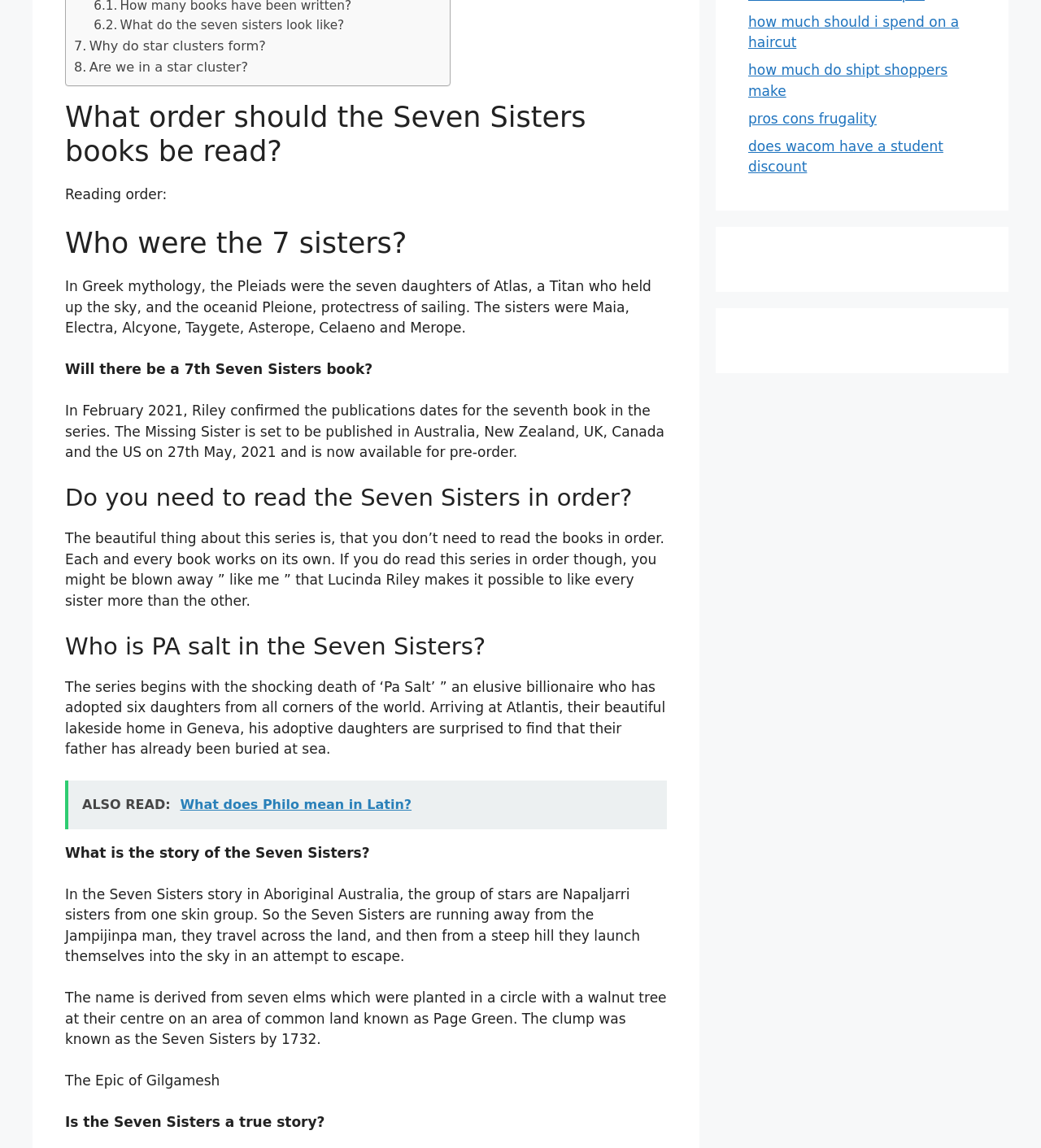Can you find the bounding box coordinates for the UI element given this description: "Why do star clusters form?"? Provide the coordinates as four float numbers between 0 and 1: [left, top, right, bottom].

[0.071, 0.031, 0.255, 0.049]